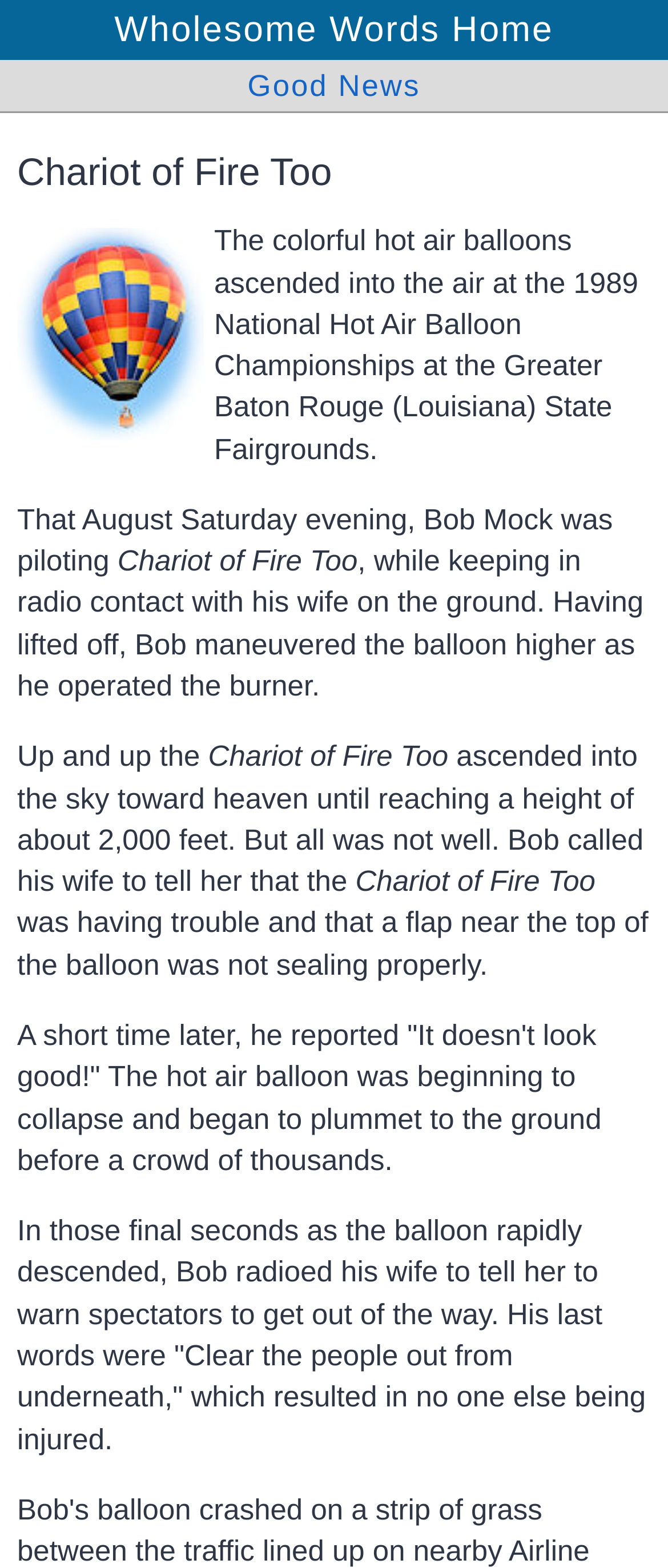Where did the hot air balloon championships take place?
Refer to the screenshot and deliver a thorough answer to the question presented.

The text states that the hot air balloon championships took place at the 'Greater Baton Rouge (Louisiana) State Fairgrounds'.